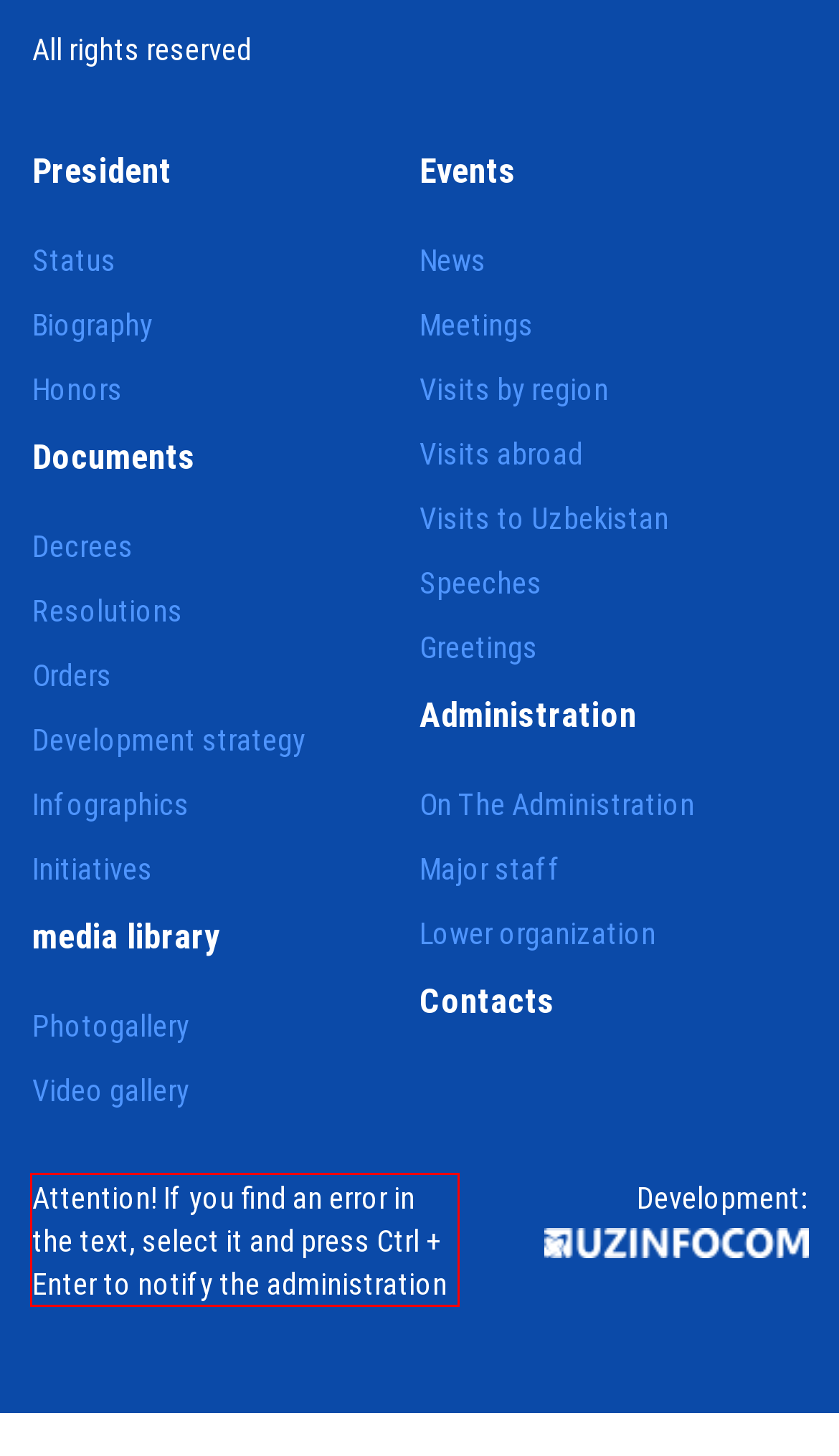By examining the provided screenshot of a webpage, recognize the text within the red bounding box and generate its text content.

Attention! If you find an error in the text, select it and press Ctrl + Enter to notify the administration